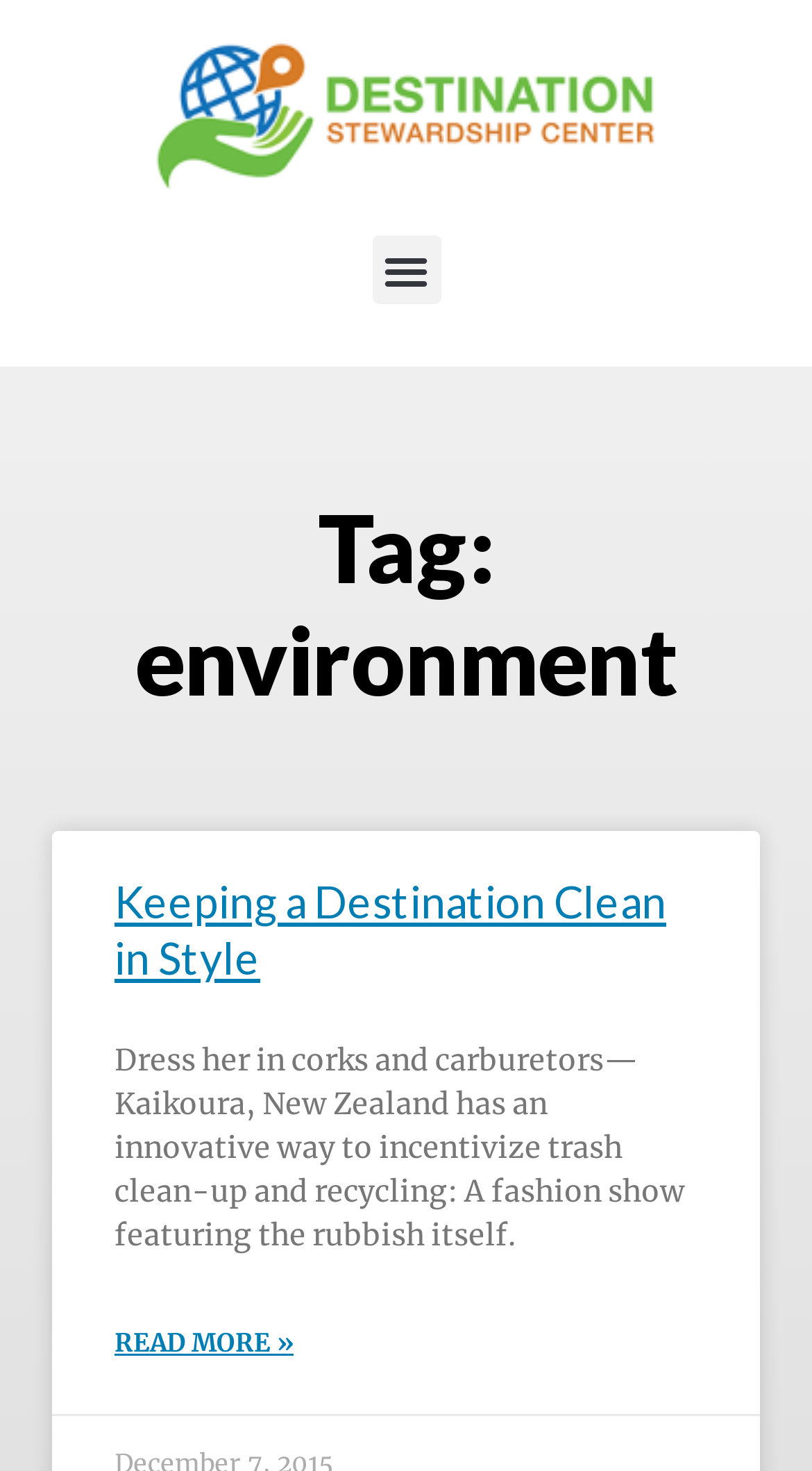Give a one-word or short-phrase answer to the following question: 
What is the text of the first heading?

Tag: environment